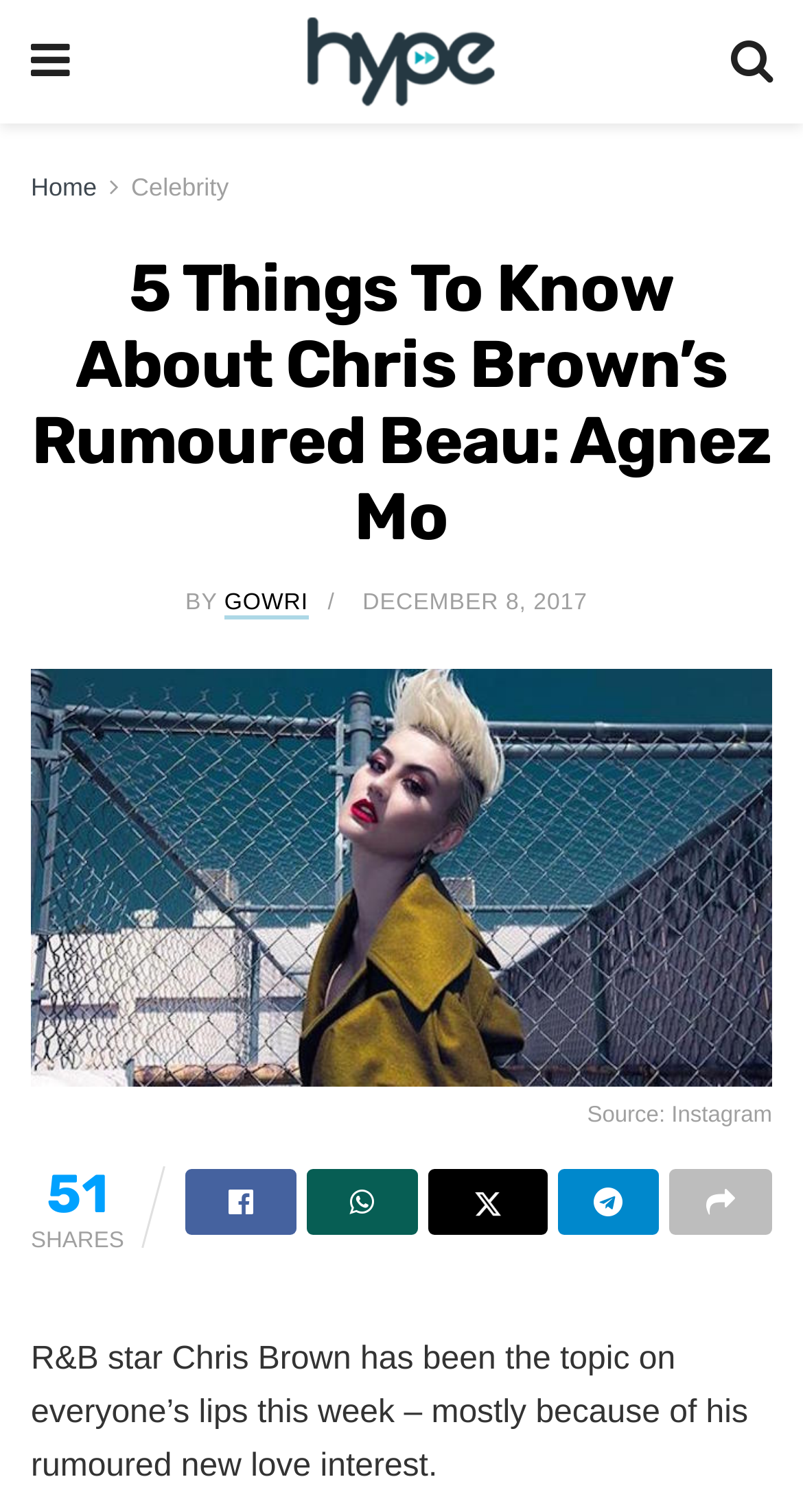Extract the bounding box for the UI element that matches this description: "December 8, 2017".

[0.452, 0.391, 0.732, 0.407]